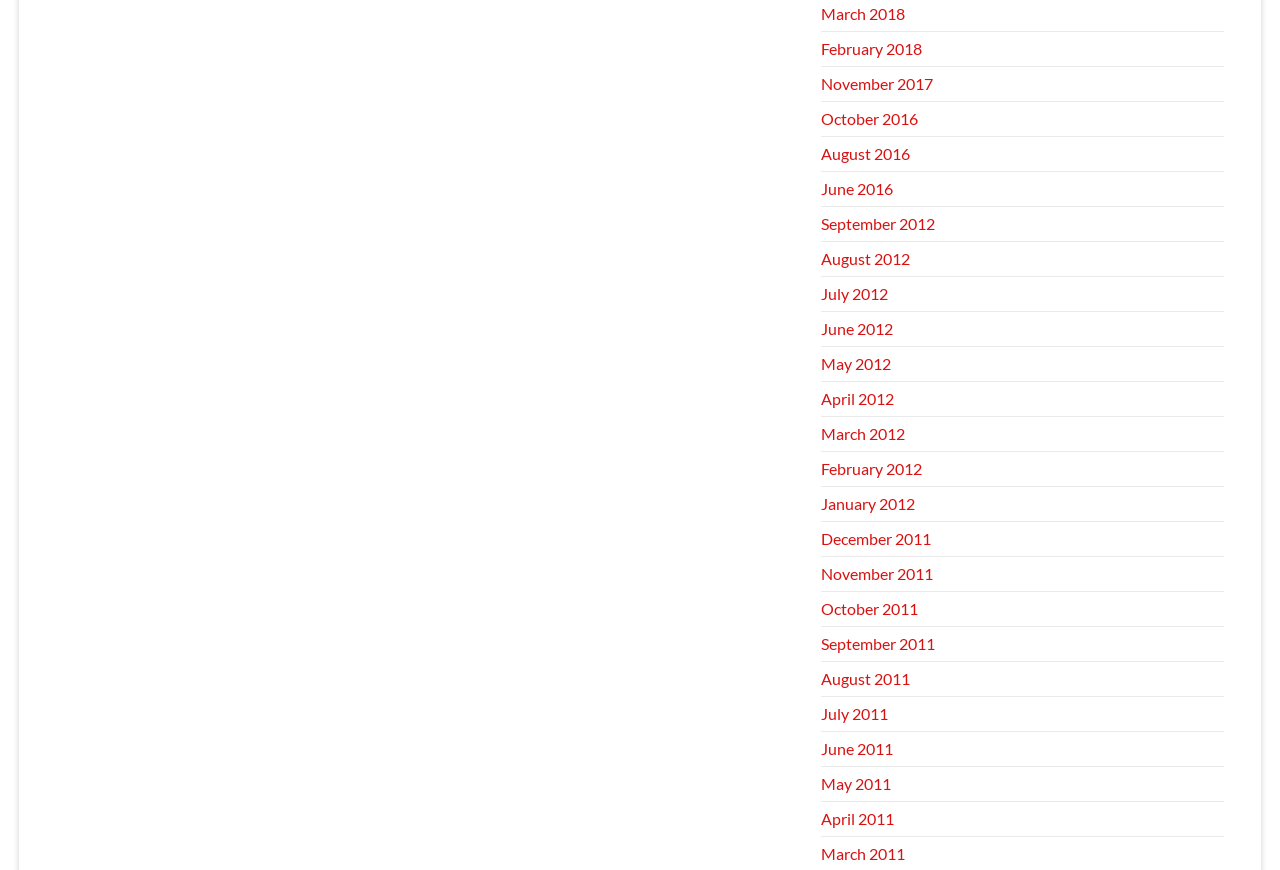Determine the bounding box coordinates of the clickable region to execute the instruction: "view August 2011". The coordinates should be four float numbers between 0 and 1, denoted as [left, top, right, bottom].

[0.641, 0.769, 0.711, 0.791]